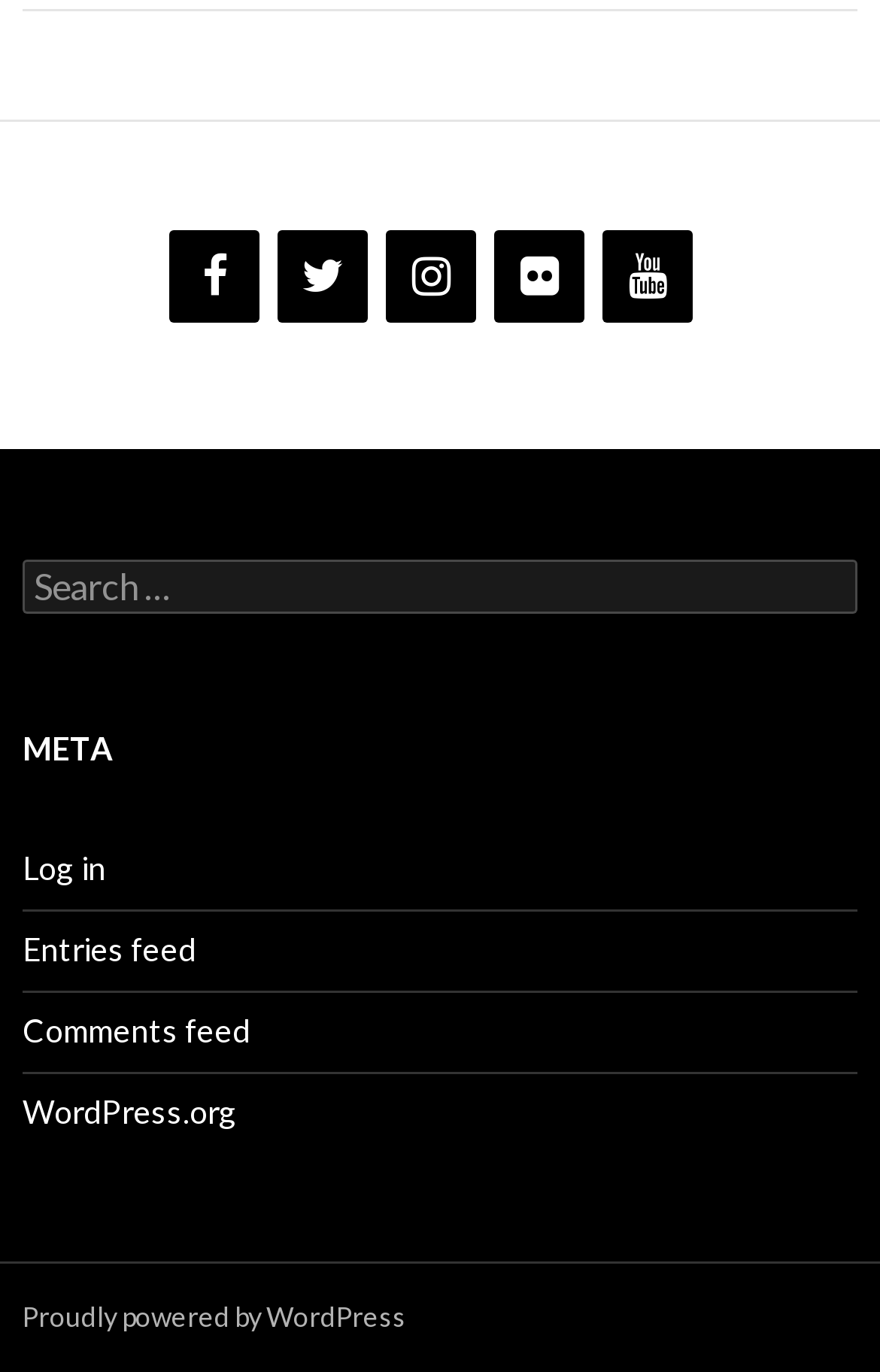Give a one-word or short phrase answer to the question: 
What is the purpose of the search box?

To search the website